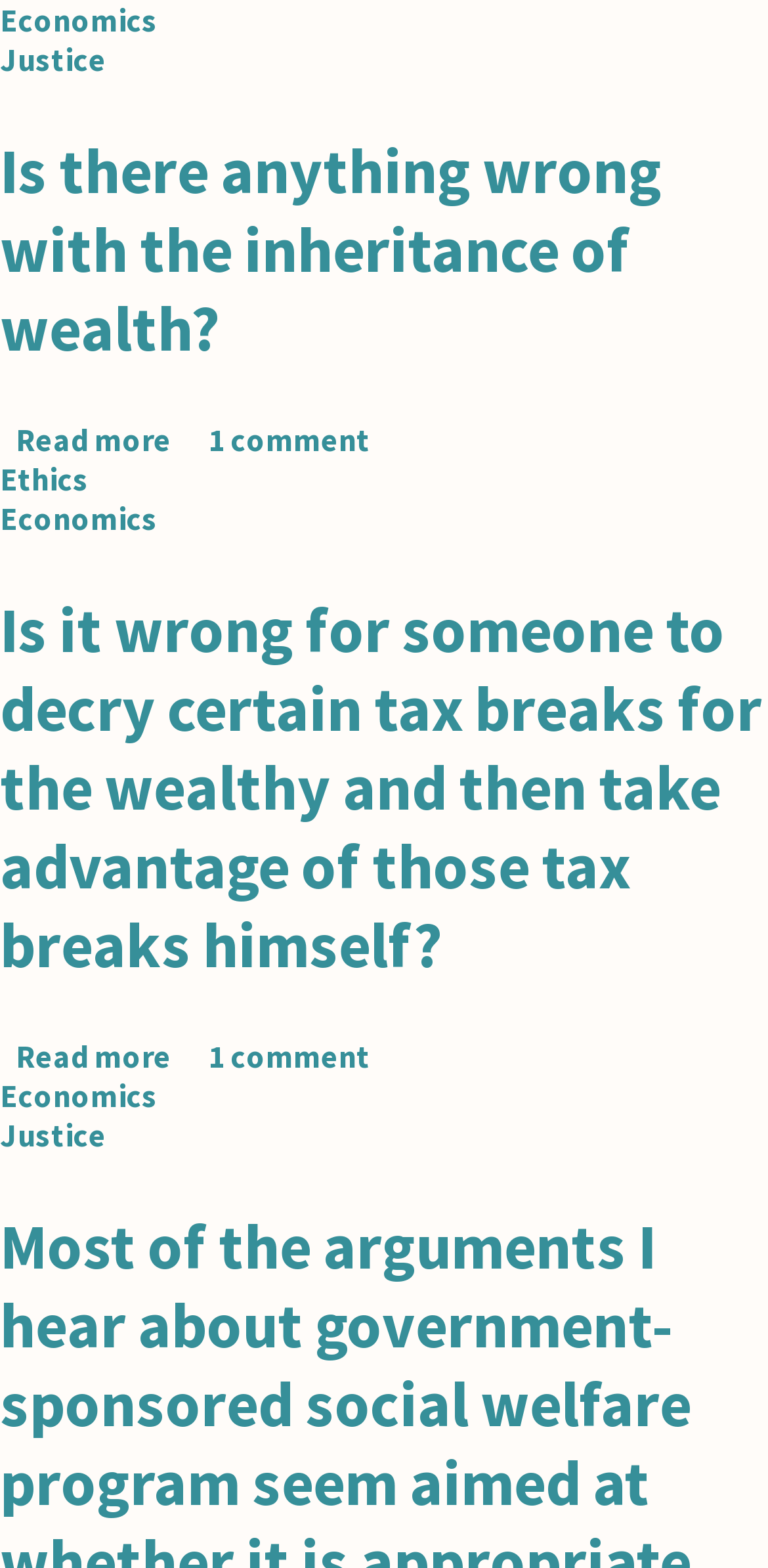Give a concise answer using one word or a phrase to the following question:
What are the categories listed on this webpage?

Economics, Justice, Ethics